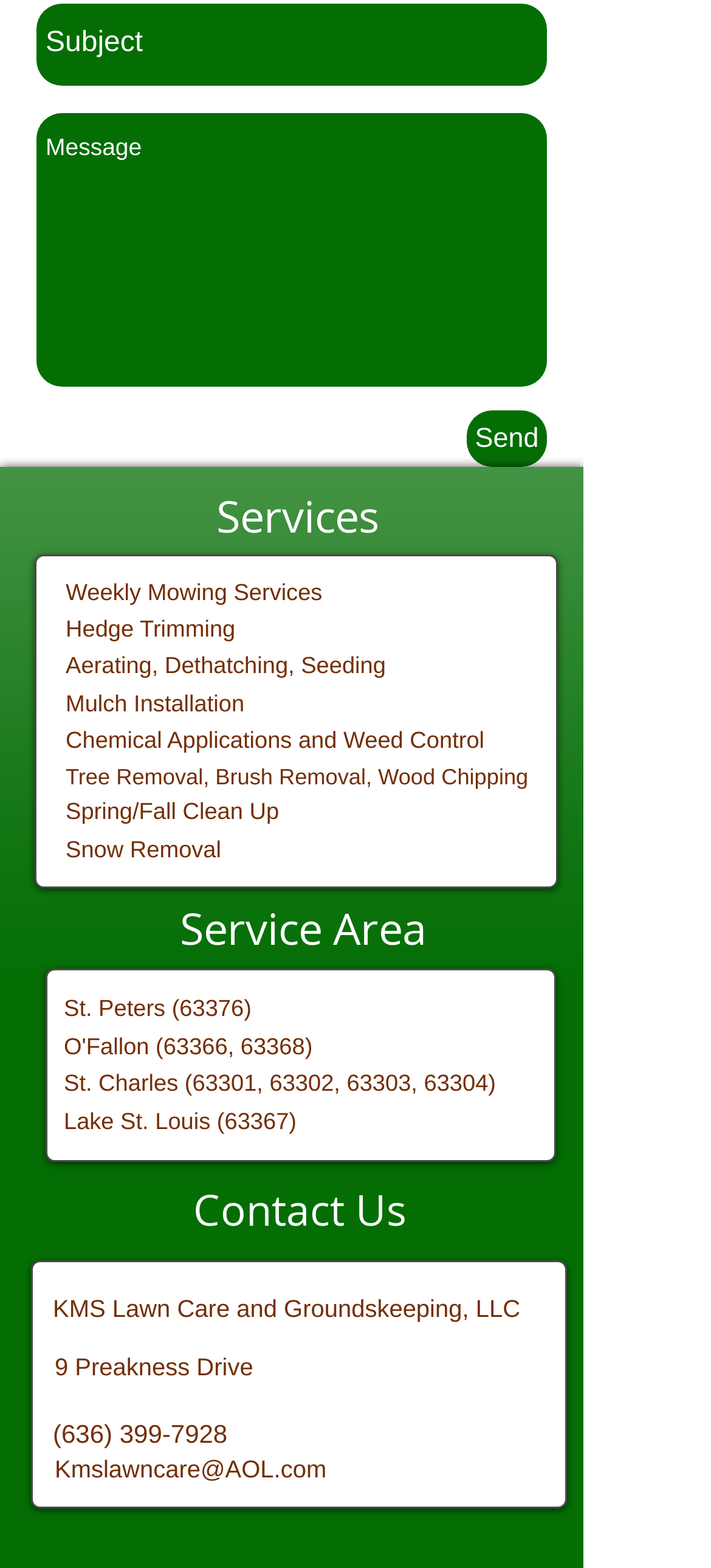Please determine the bounding box coordinates of the section I need to click to accomplish this instruction: "Check service area".

[0.067, 0.537, 0.785, 0.649]